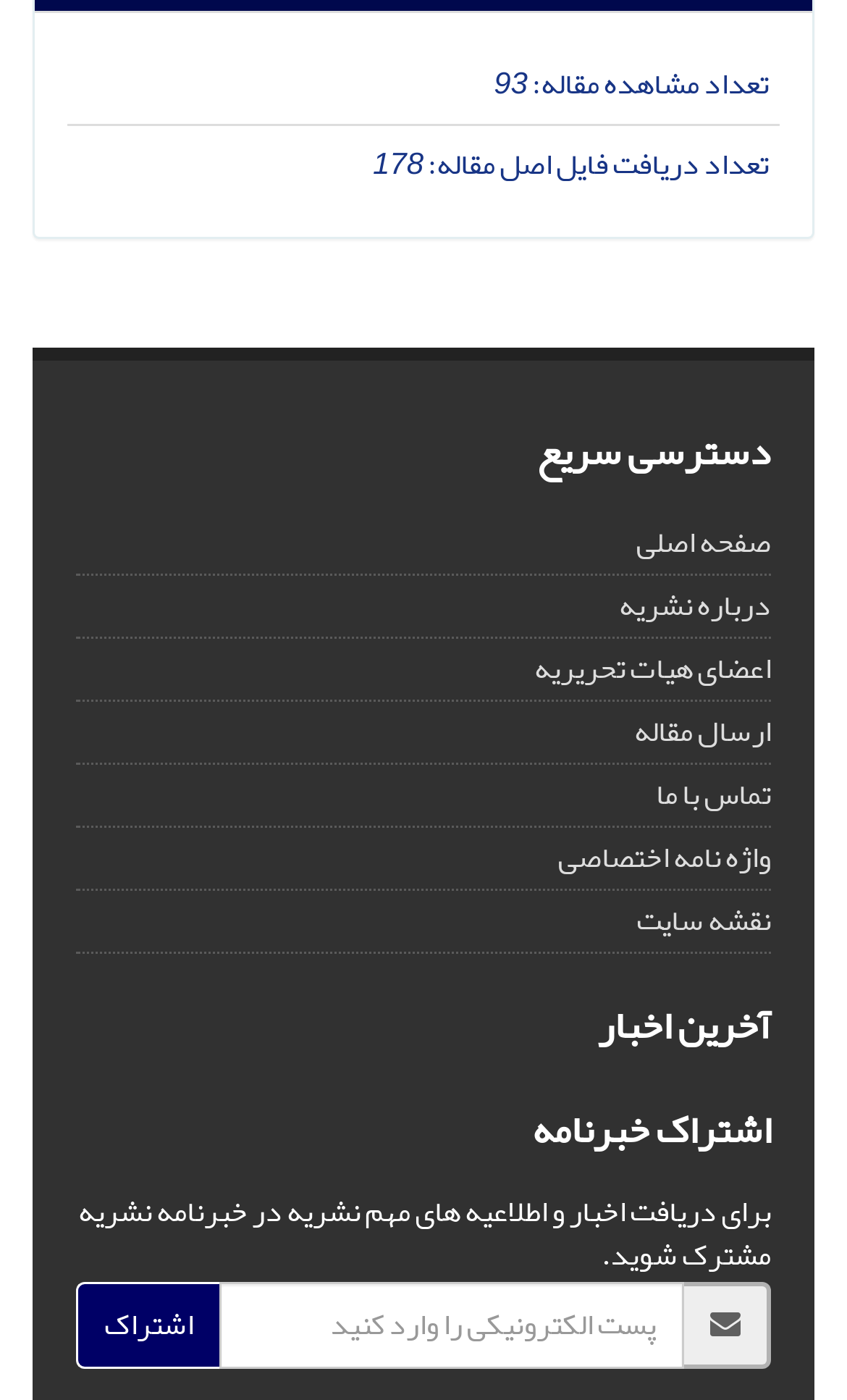Locate the bounding box coordinates of the clickable part needed for the task: "subscribe to the newsletter".

[0.09, 0.915, 0.259, 0.977]